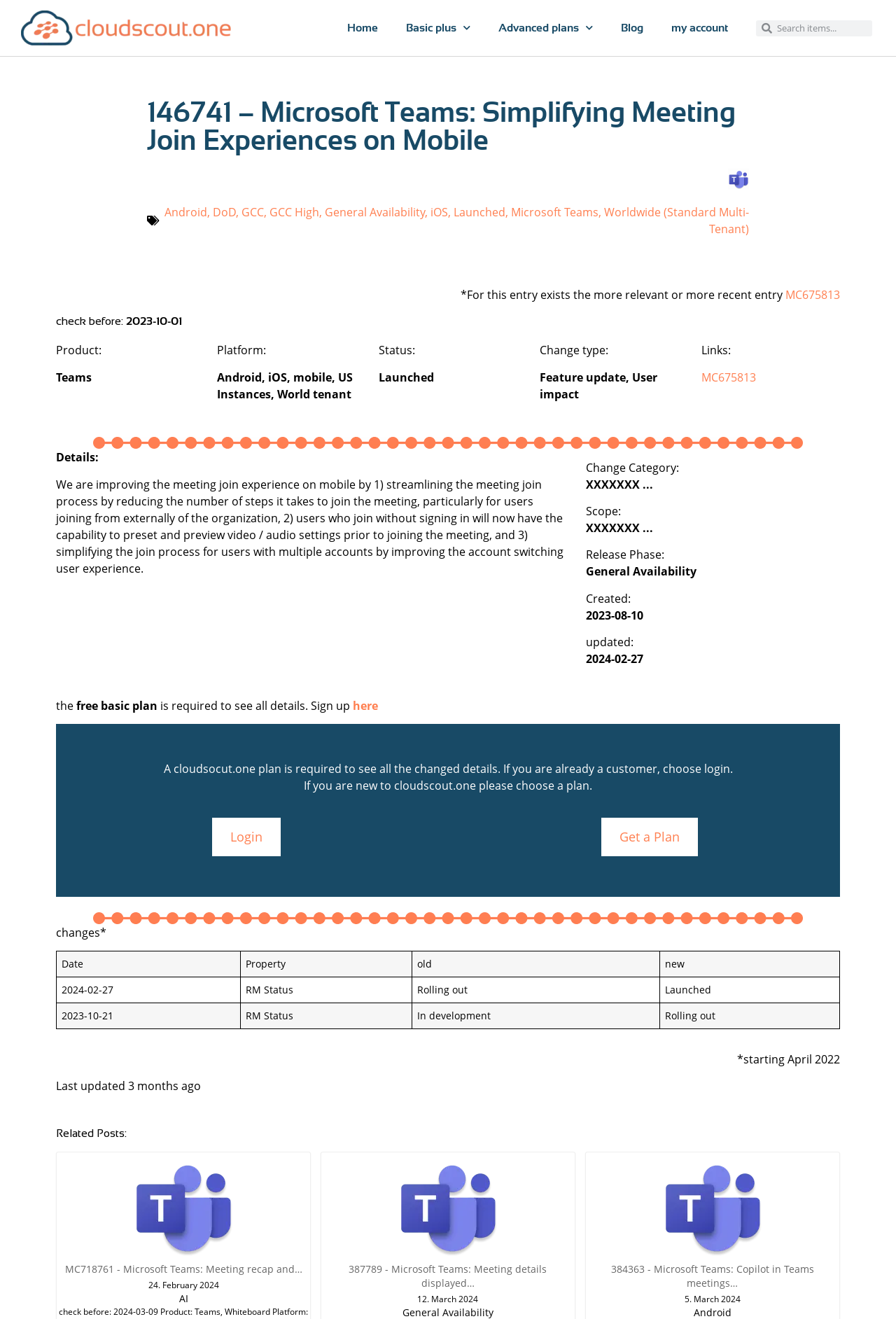Kindly determine the bounding box coordinates of the area that needs to be clicked to fulfill this instruction: "Click the 'MC675813' link".

[0.877, 0.218, 0.938, 0.229]